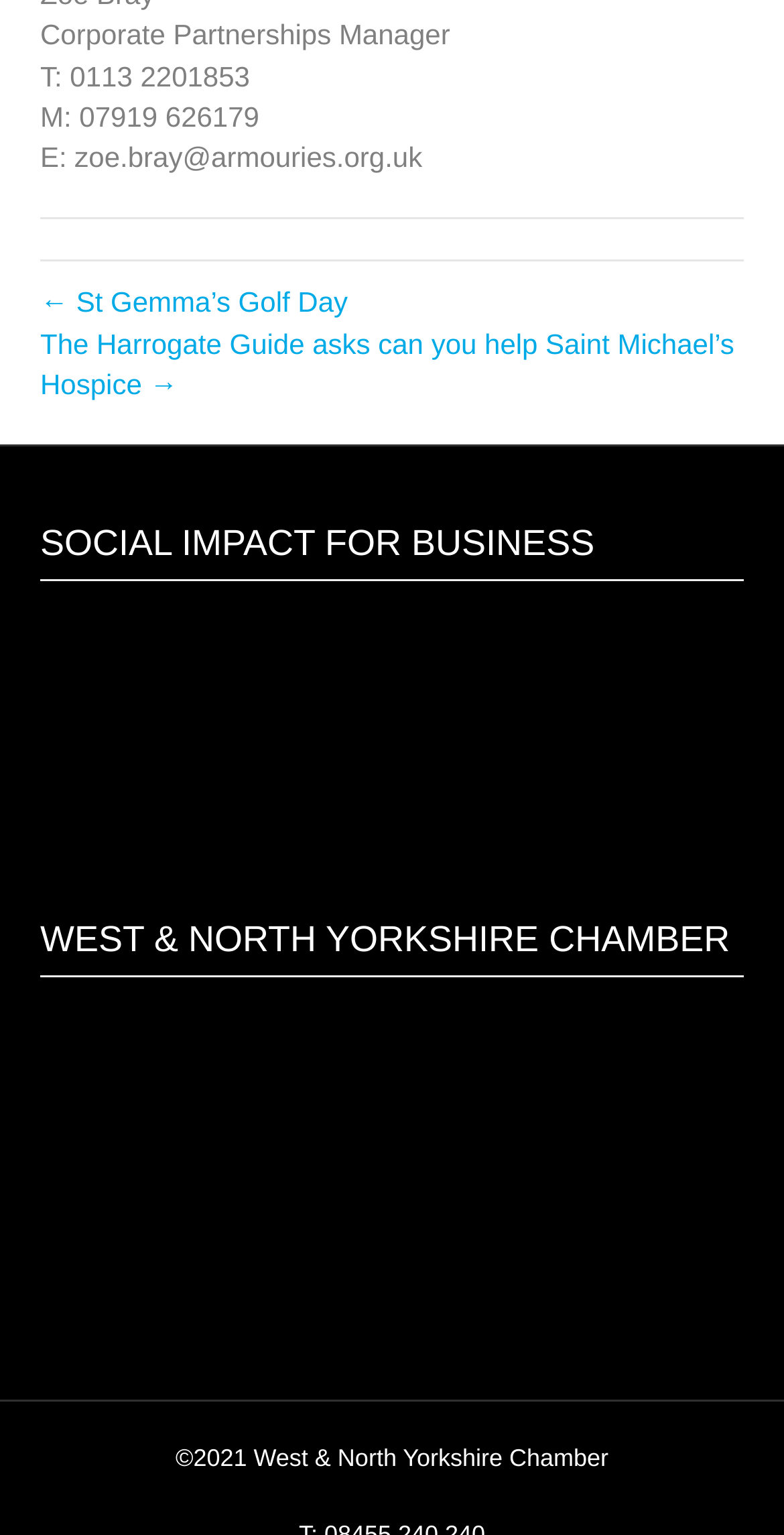How many complementary sections are there on the webpage?
Answer the question using a single word or phrase, according to the image.

2